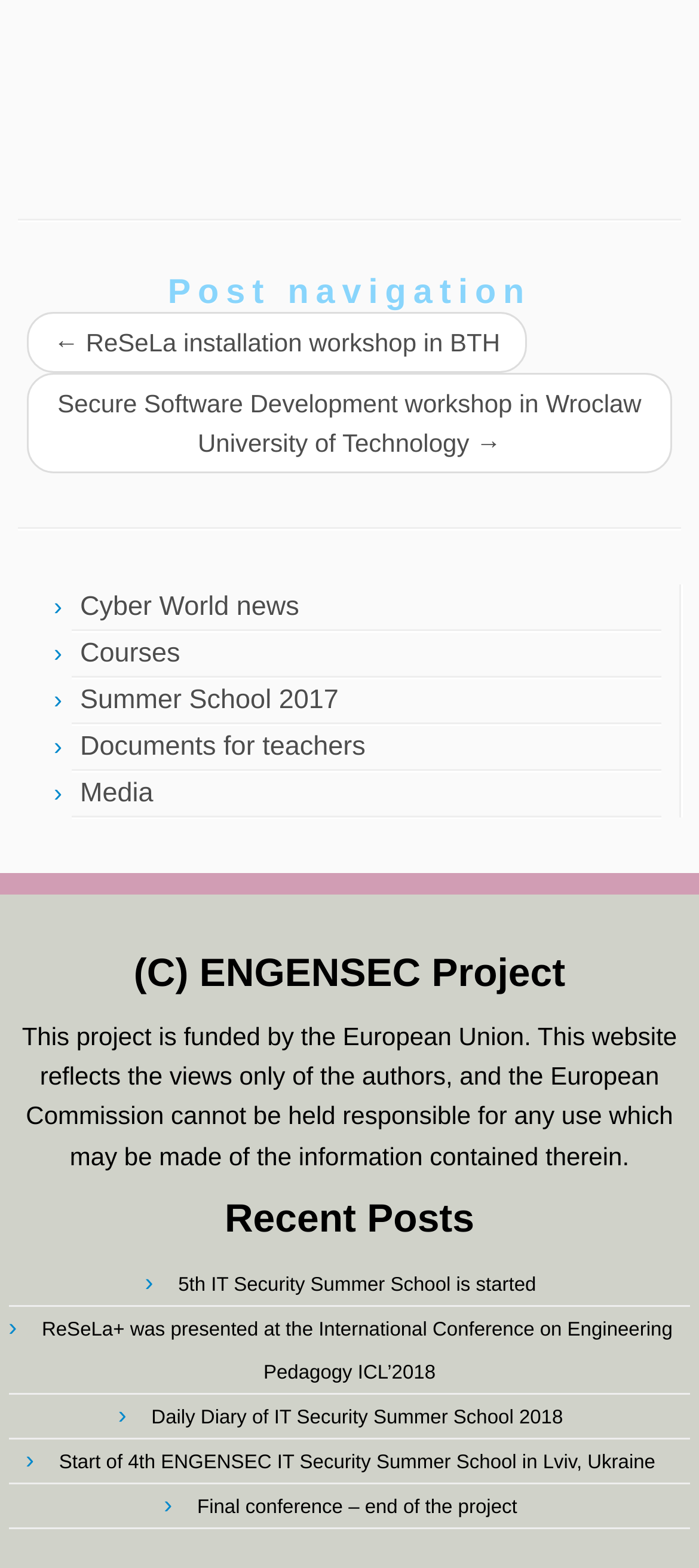Carefully examine the image and provide an in-depth answer to the question: What is the title of the section below the post navigation section?

I looked at the section below the post navigation section and found that it contains several links, including 'Cyber World news', 'Courses', 'Summer School 2017', and others. The first link in this section is 'Cyber World news', which is the title of this section.